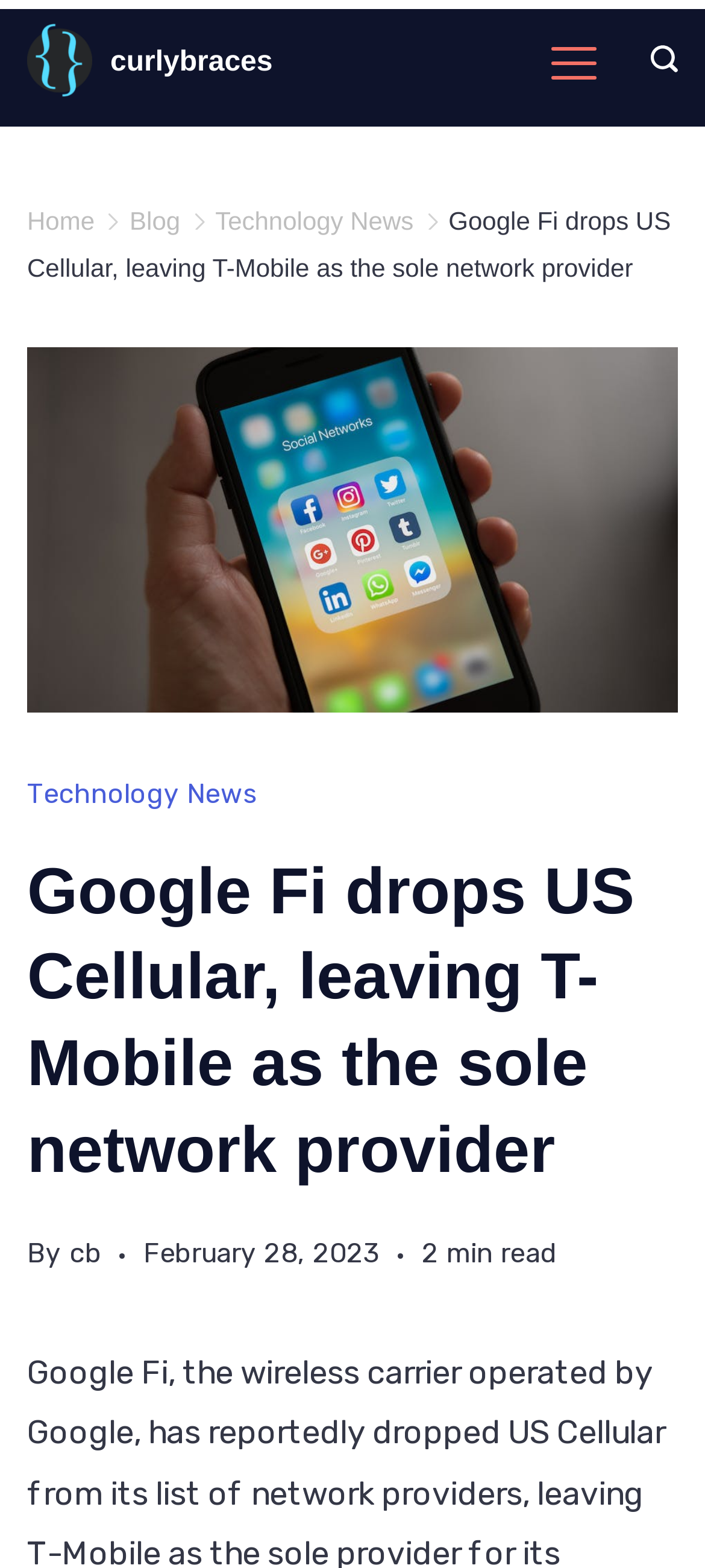Locate the bounding box of the UI element described in the following text: "Home".

[0.038, 0.131, 0.134, 0.15]